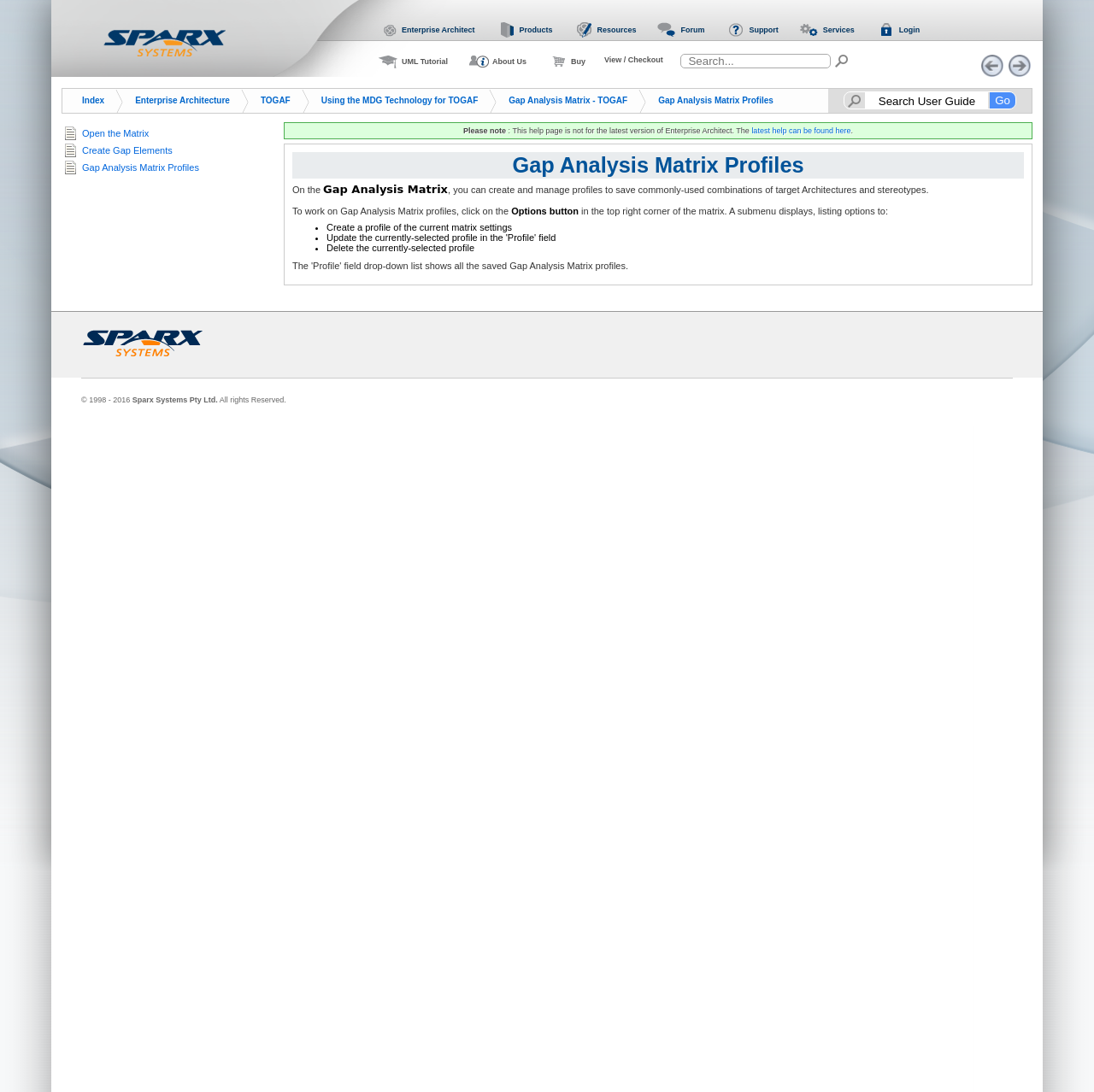Locate the bounding box coordinates of the area to click to fulfill this instruction: "Search for something". The bounding box should be presented as four float numbers between 0 and 1, in the order [left, top, right, bottom].

[0.791, 0.085, 0.903, 0.101]